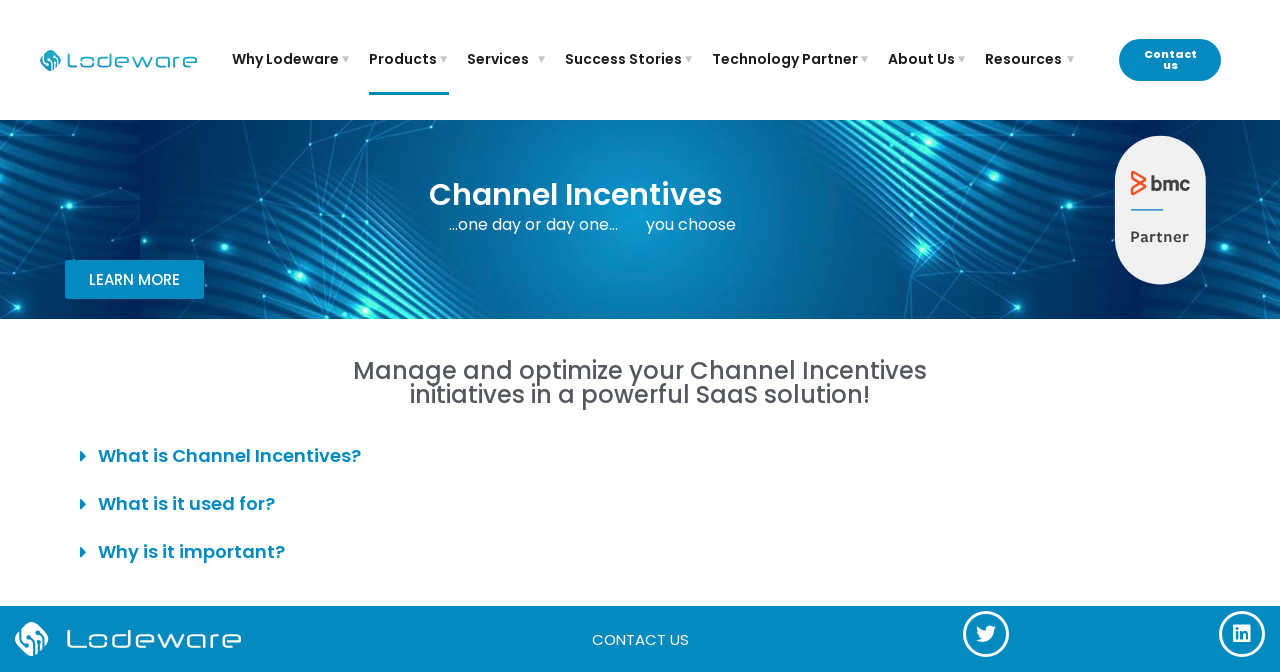Locate the bounding box coordinates of the clickable region to complete the following instruction: "Learn more about Phil's bio."

None